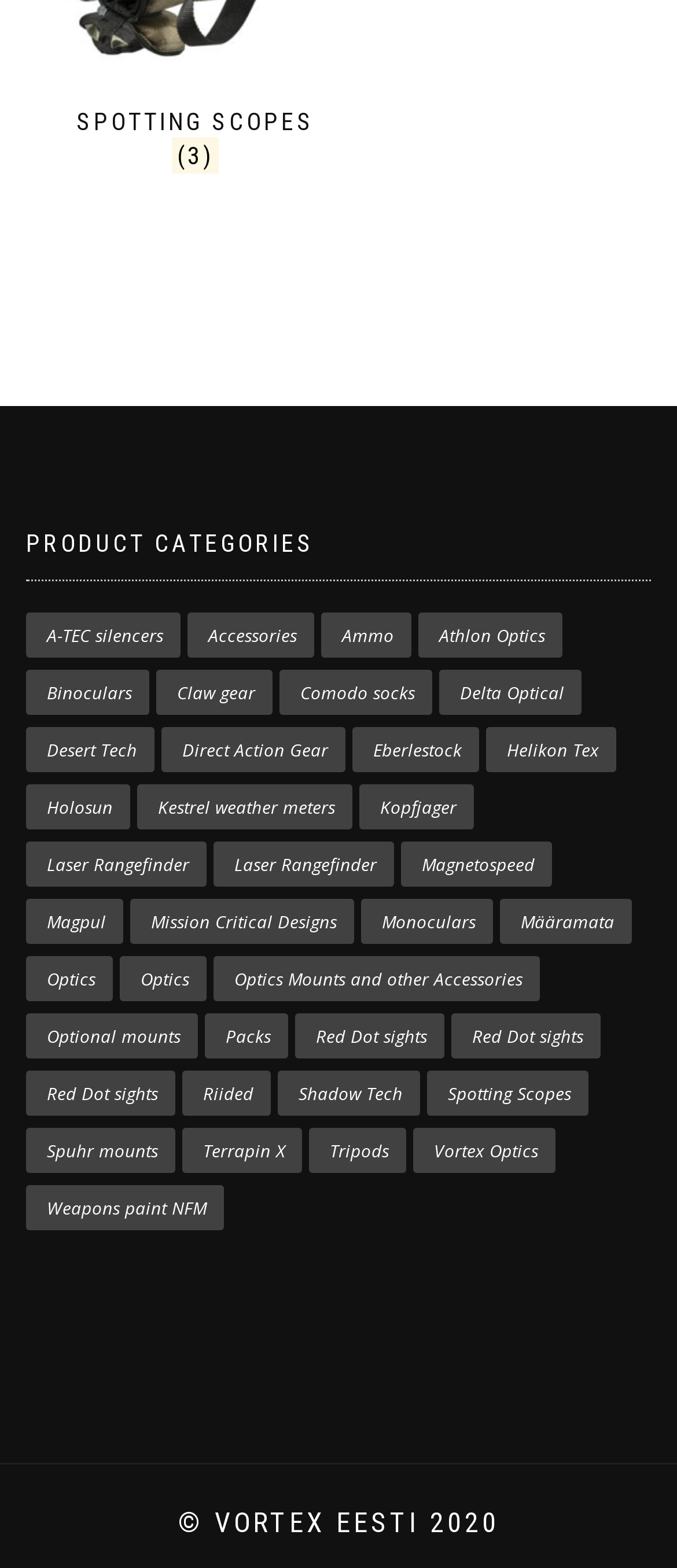Pinpoint the bounding box coordinates for the area that should be clicked to perform the following instruction: "Search for something".

None